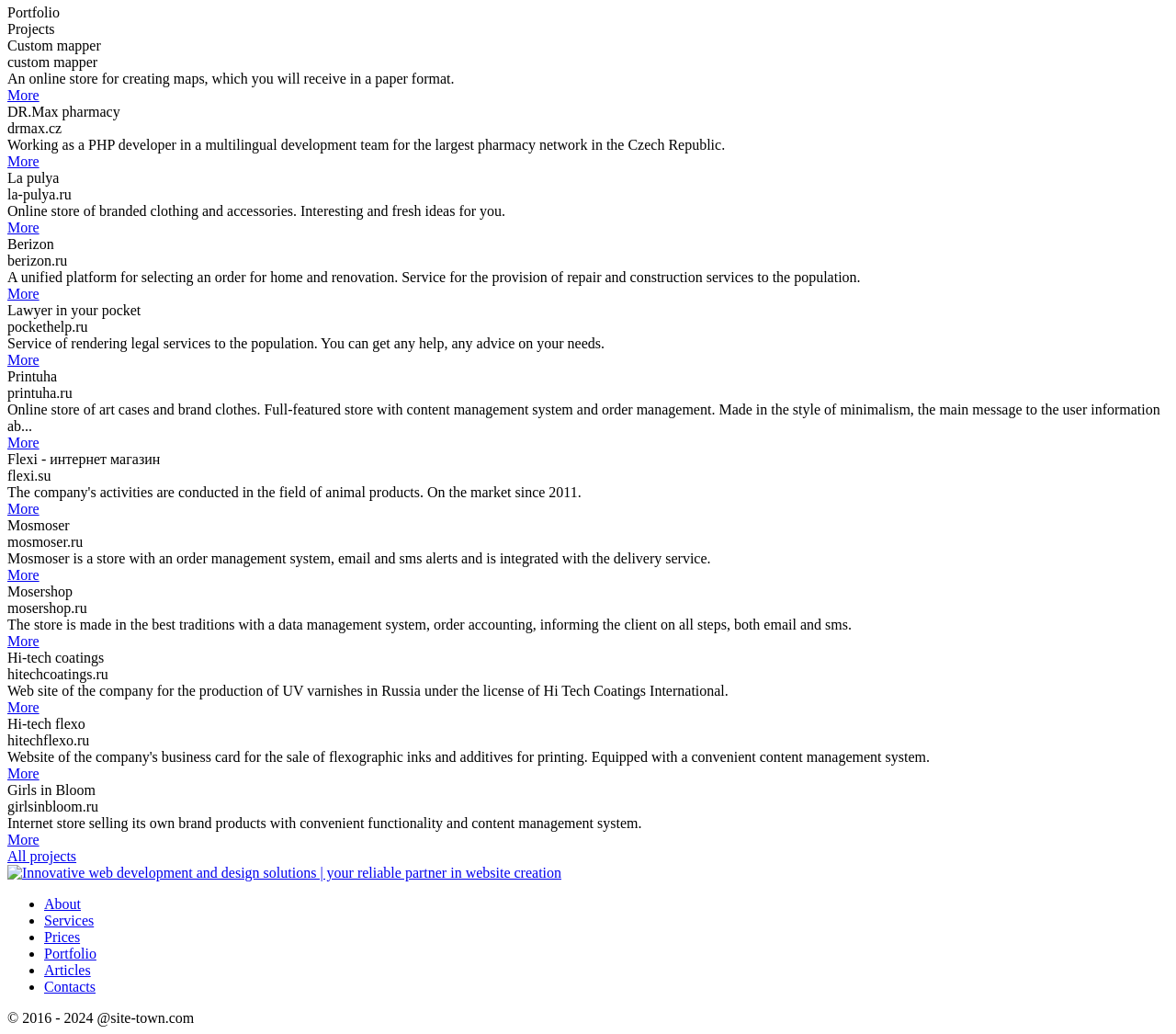Locate the bounding box coordinates for the element described below: "parent_node: About". The coordinates must be four float values between 0 and 1, formatted as [left, top, right, bottom].

[0.006, 0.836, 0.477, 0.851]